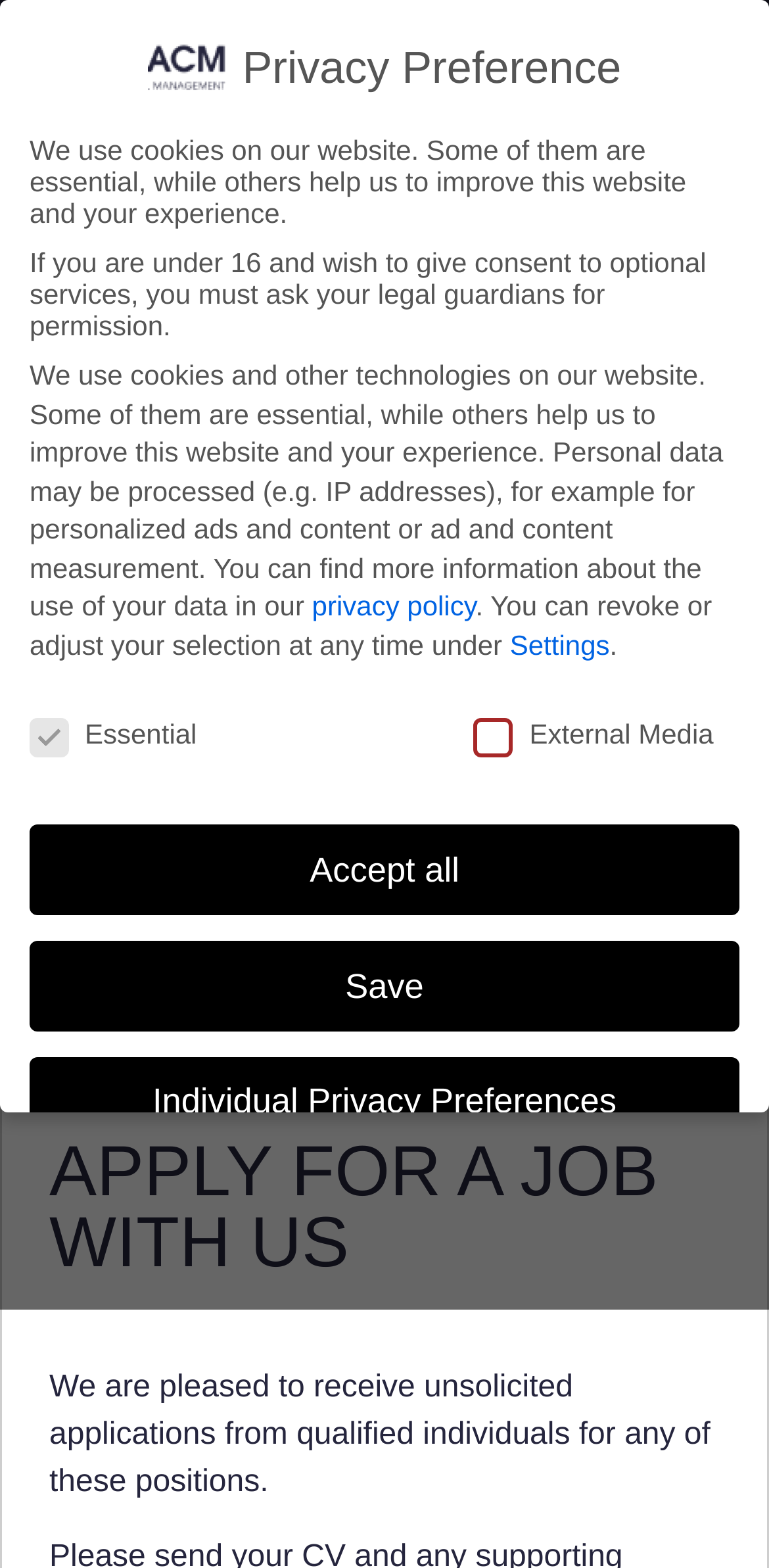Pinpoint the bounding box coordinates of the element to be clicked to execute the instruction: "Click the DE link".

[0.8, 0.008, 0.883, 0.03]